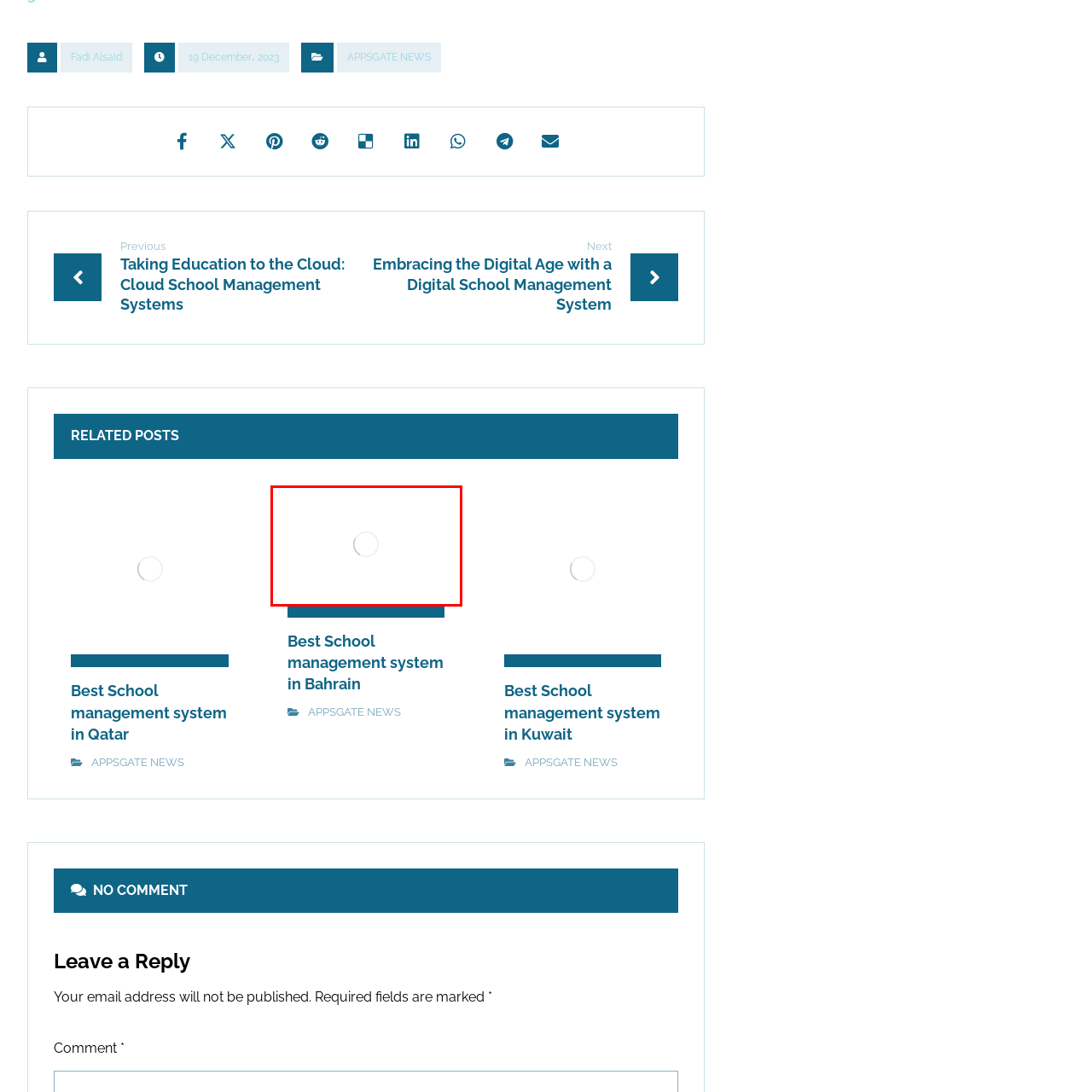Focus your attention on the image enclosed by the red boundary and provide a thorough answer to the question that follows, based on the image details: What is the user likely accessing information on?

The loading indicator is associated with content related to 'Best School Management System in Bahrain', which suggests that the user is accessing information on educational technology solutions for efficient school management.